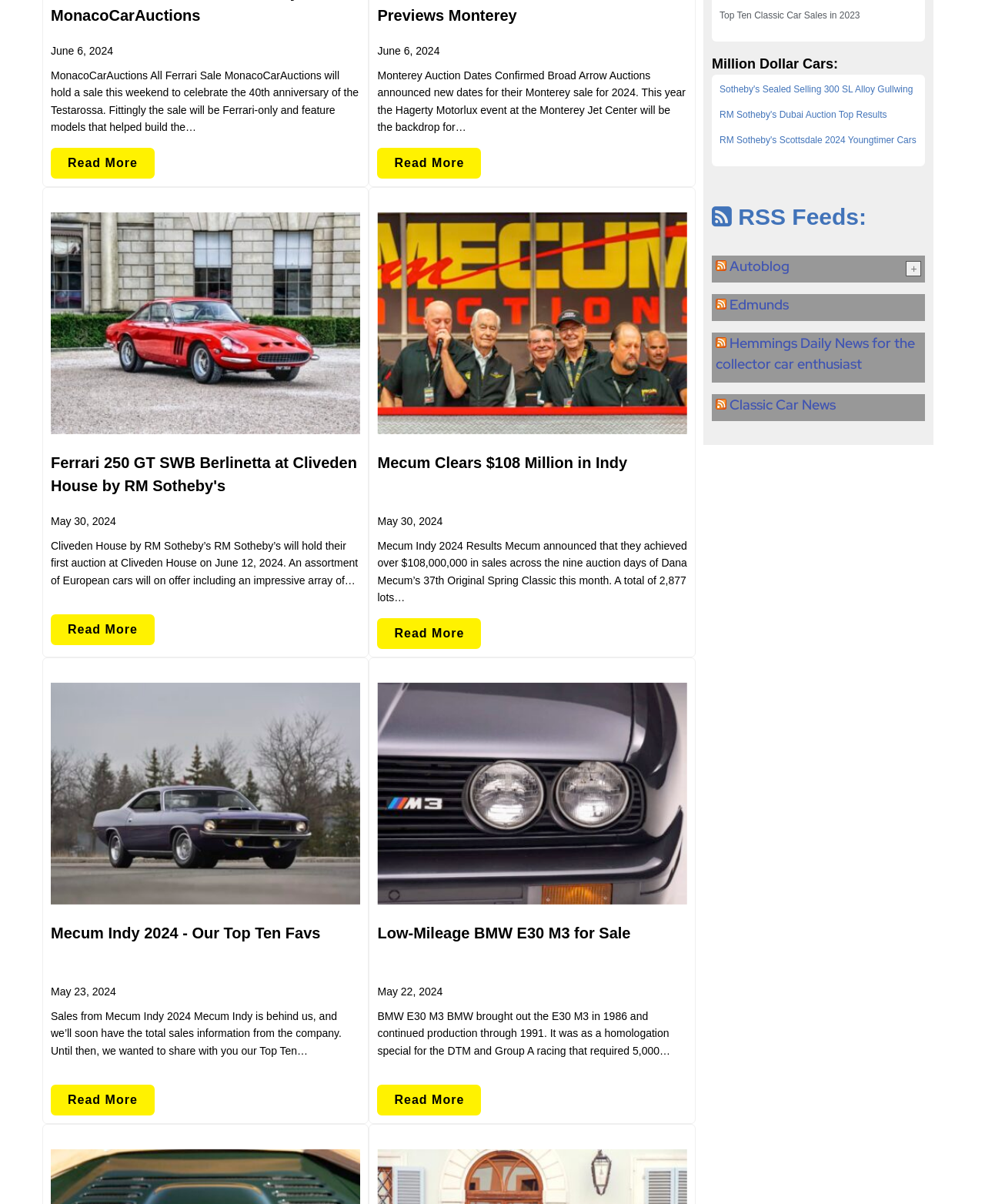Find the bounding box coordinates for the element described here: "Autoblog".

[0.741, 0.213, 0.802, 0.228]